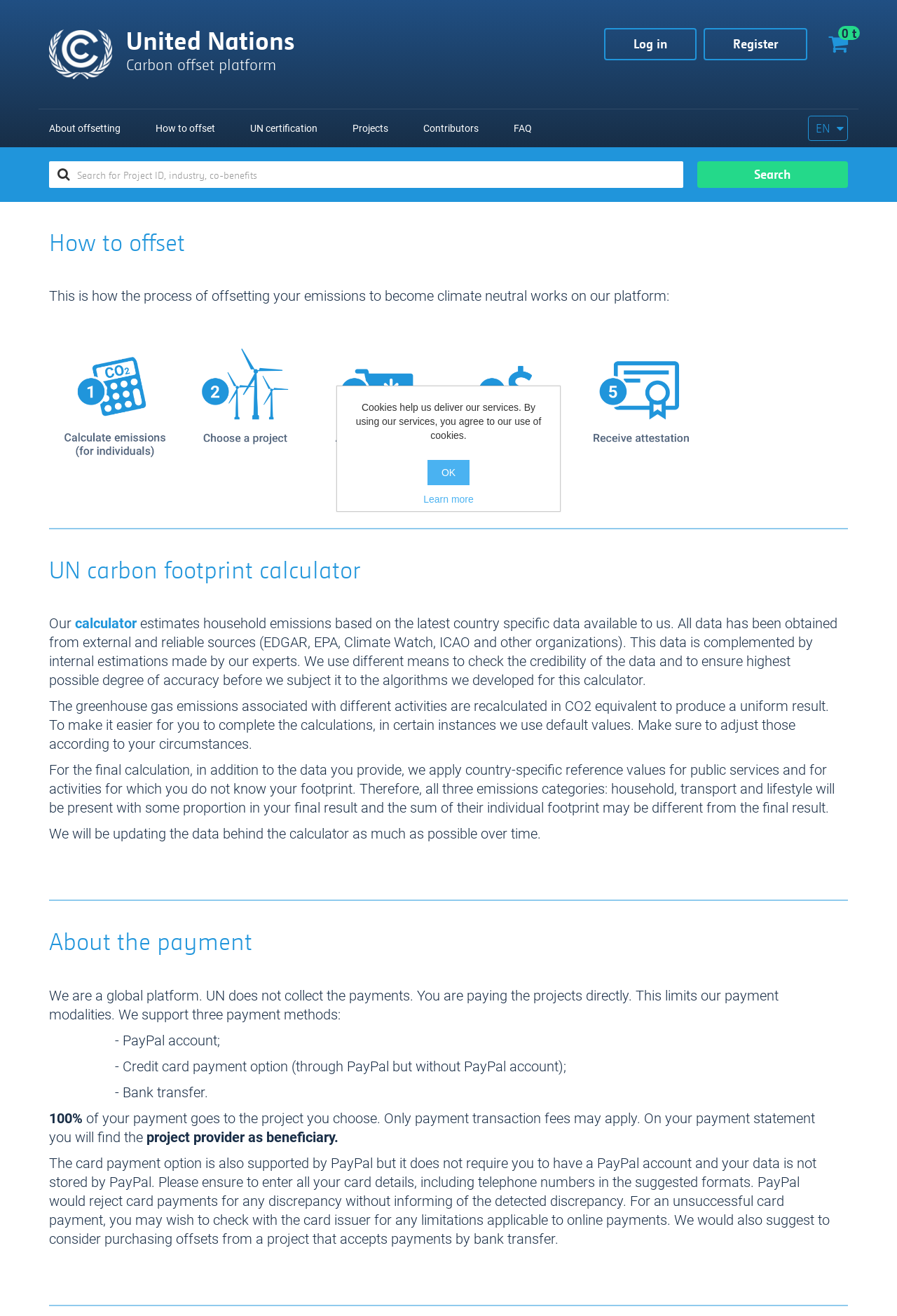Could you determine the bounding box coordinates of the clickable element to complete the instruction: "Check 'here'"? Provide the coordinates as four float numbers between 0 and 1, i.e., [left, top, right, bottom].

None